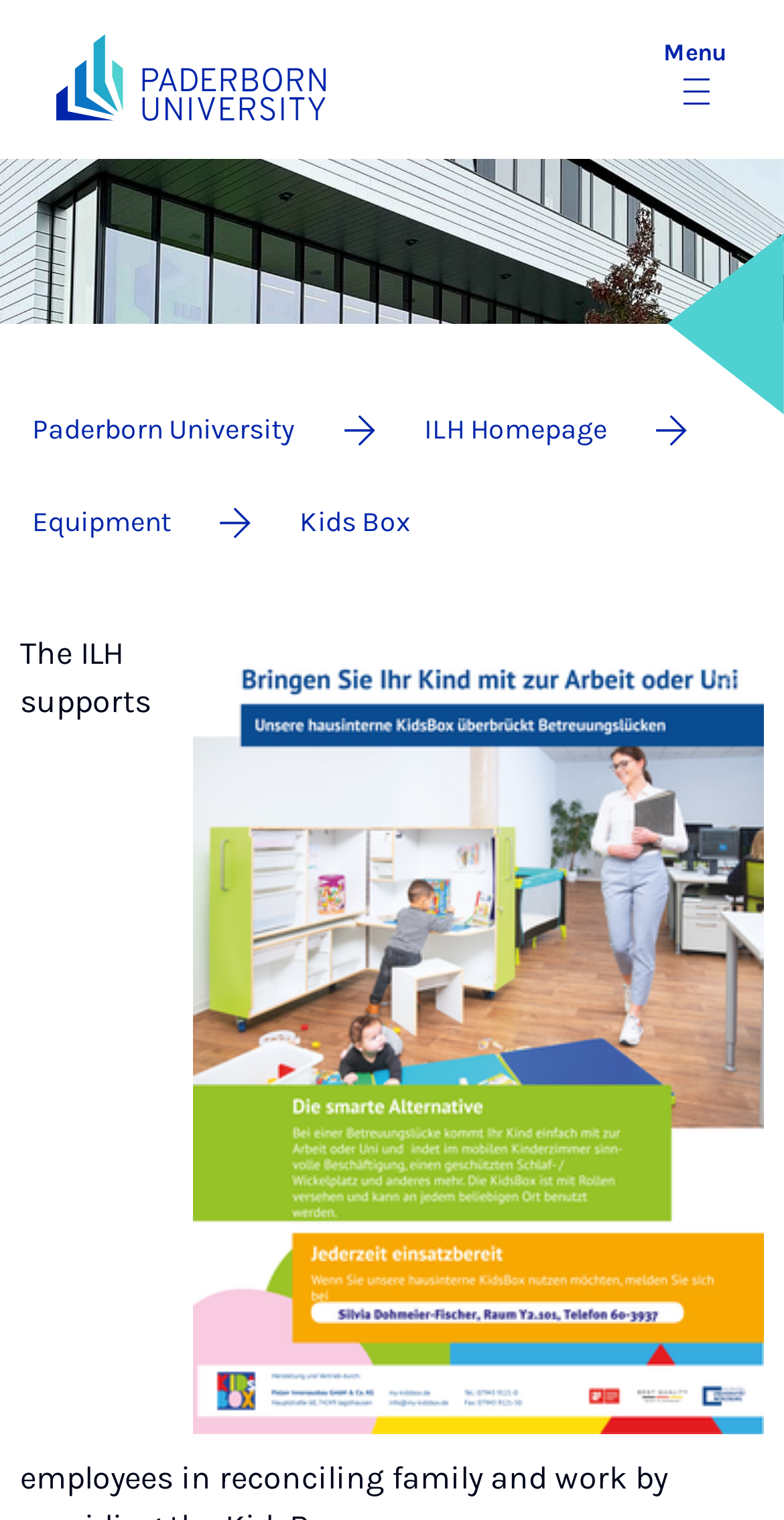What is the purpose of the button at the top right corner?
Please interpret the details in the image and answer the question thoroughly.

The button at the top right corner is a toggle menu button, which is an expandable button element with a bounding box of [0.795, 0.025, 0.979, 0.075]. It has a child static text element with the text 'Menu'.